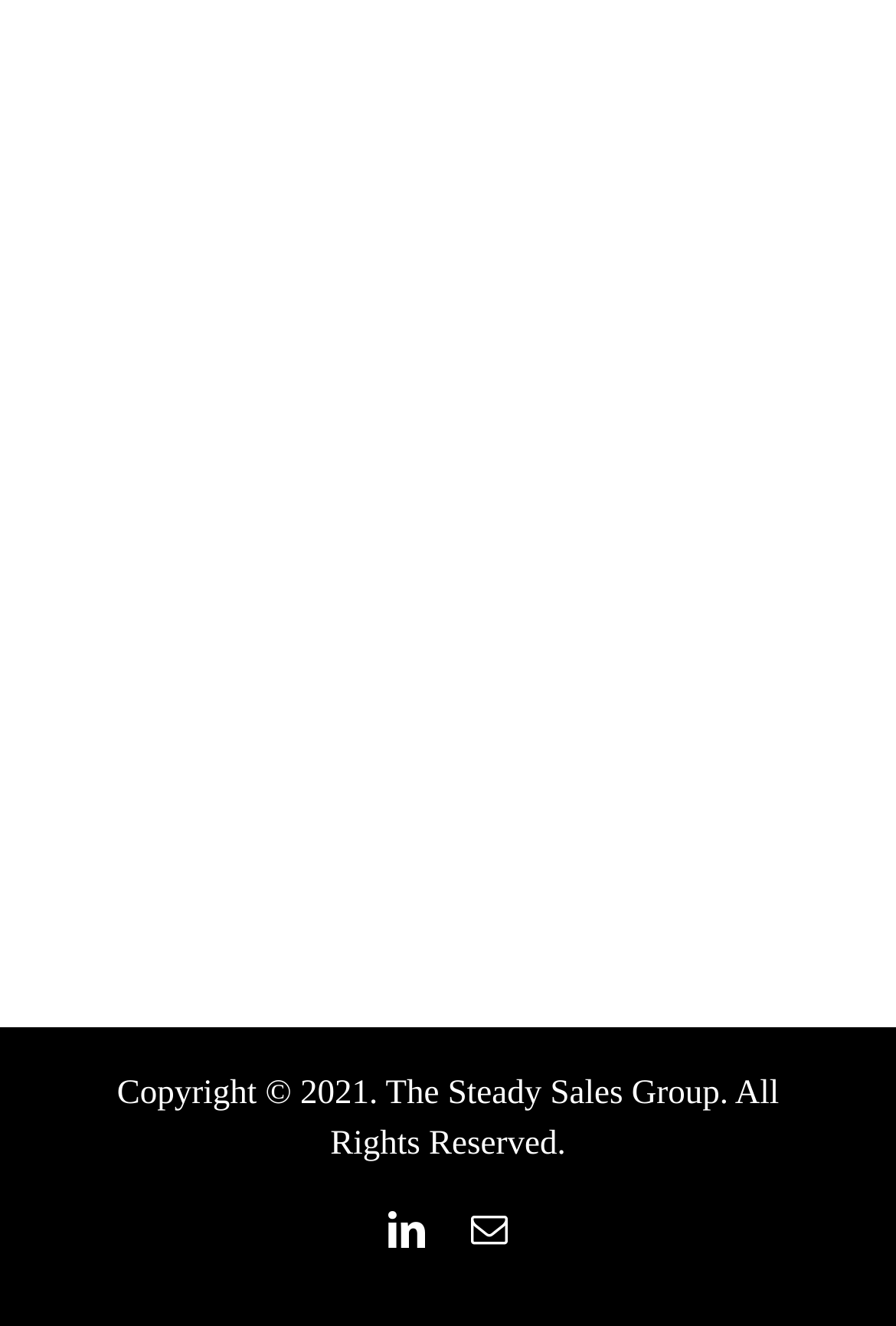Refer to the image and answer the question with as much detail as possible: What is the copyright year of the webpage?

I found the copyright year by looking at the StaticText element with the OCR text 'Copyright © 2021. The Steady Sales Group. All Rights Reserved.' located at the bottom of the webpage.